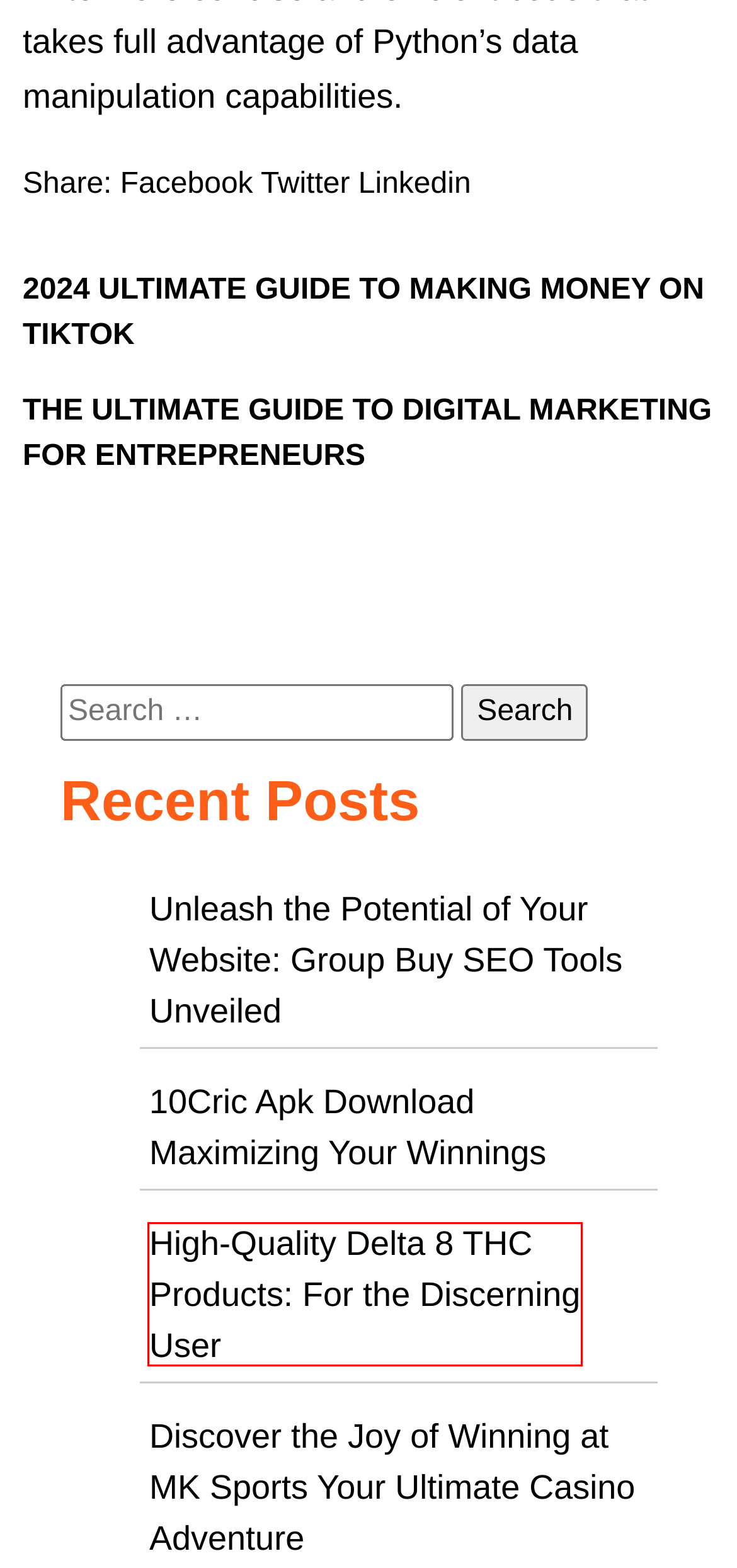Given a webpage screenshot with a red bounding box around a particular element, identify the best description of the new webpage that will appear after clicking on the element inside the red bounding box. Here are the candidates:
A. admin – CTX Meat Collective
B. High-Quality Delta 8 THC Products: For the Discerning User – CTX Meat Collective
C. Discover the Joy of Winning at MK Sports Your Ultimate Casino Adventure – CTX Meat Collective
D. Health – CTX Meat Collective
E. Business – CTX Meat Collective
F. The Ultimate Guide to Digital Marketing for Entrepreneurs – CTX Meat Collective
G. Unleash the Potential of Your Website: Group Buy SEO Tools Unveiled – CTX Meat Collective
H. 2024 Ultimate Guide to Making Money on TikTok – CTX Meat Collective

B